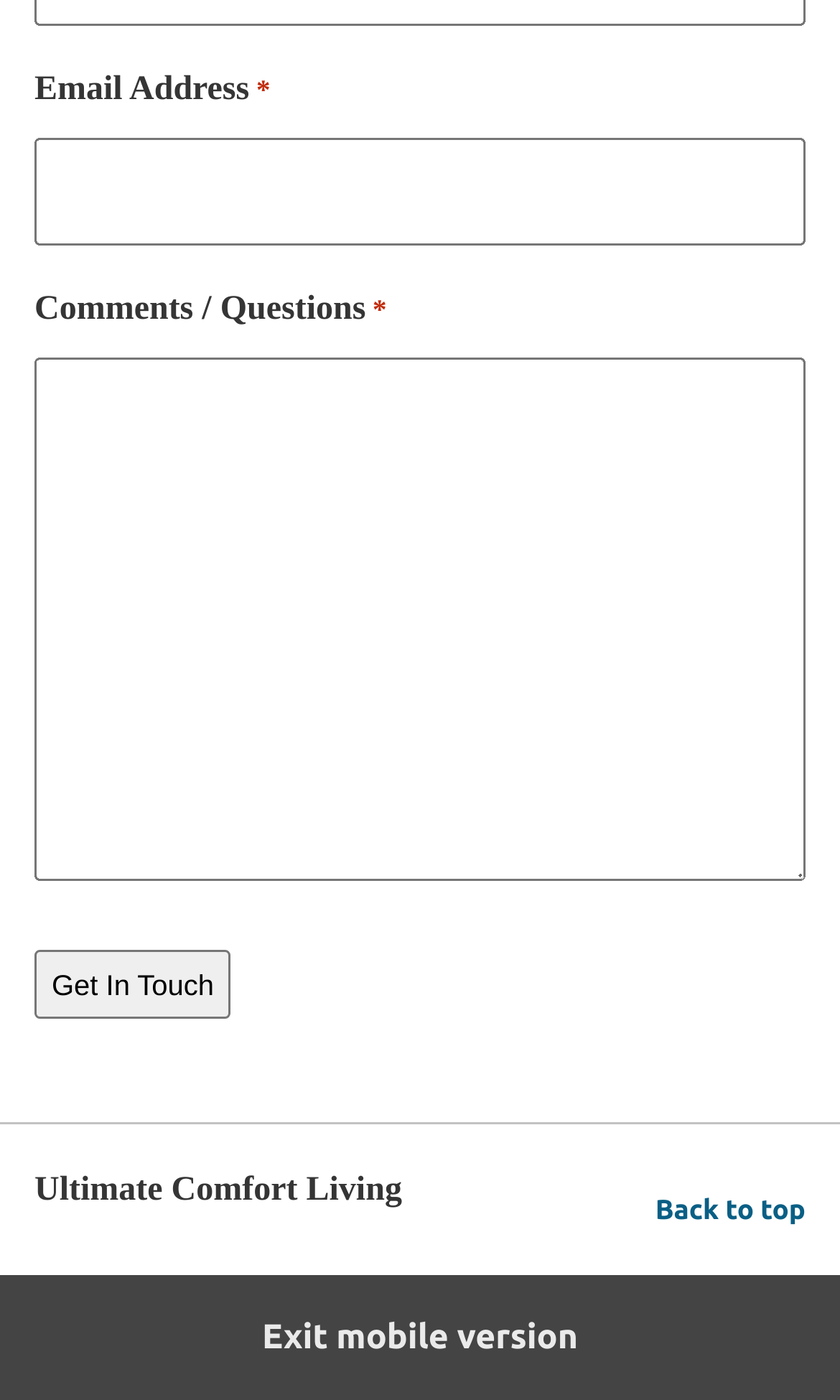Identify and provide the bounding box coordinates of the UI element described: "name="input_4"". The coordinates should be formatted as [left, top, right, bottom], with each number being a float between 0 and 1.

[0.041, 0.256, 0.959, 0.63]